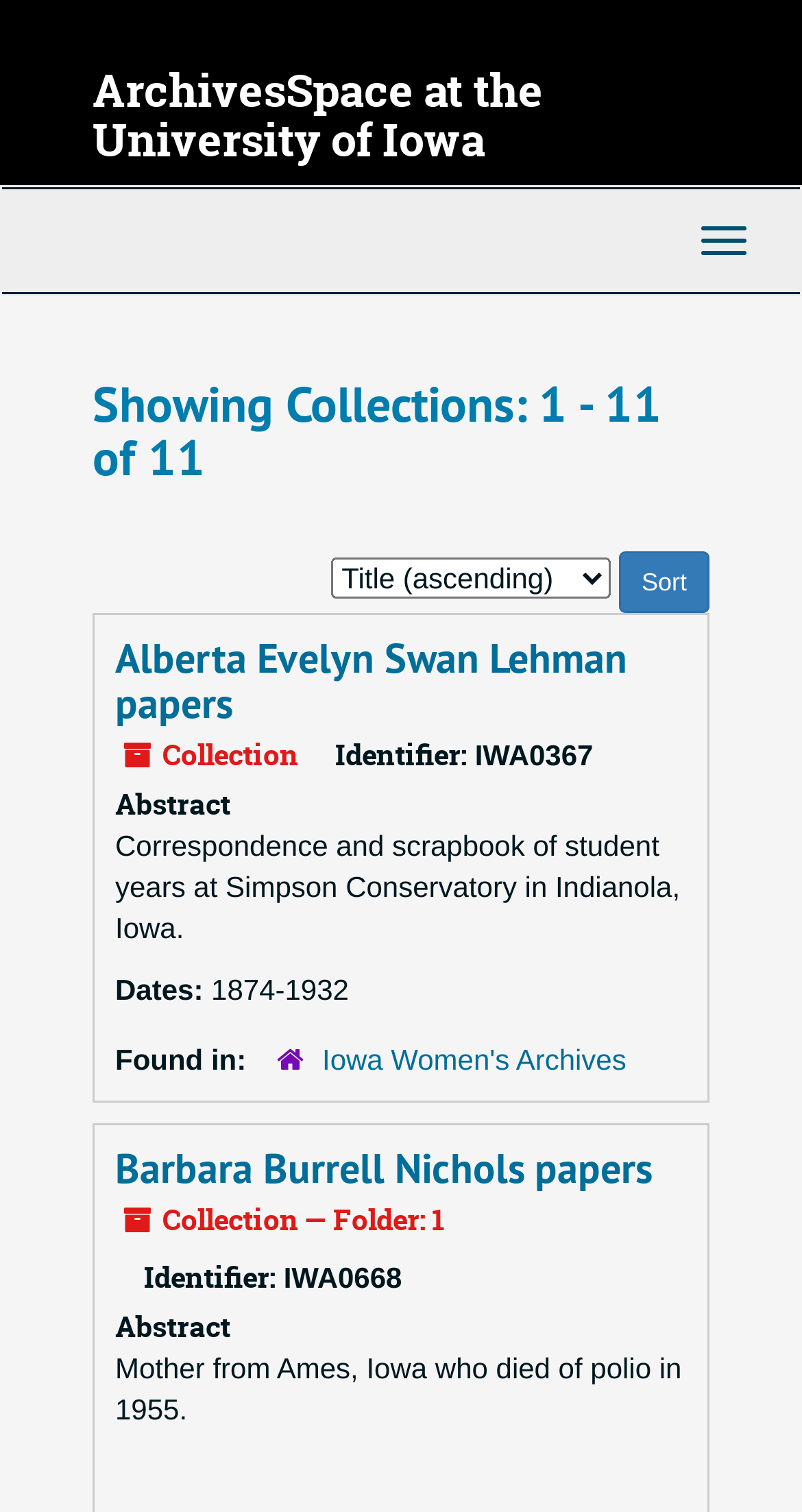Please provide the bounding box coordinate of the region that matches the element description: Iowa Women's Archives. Coordinates should be in the format (top-left x, top-left y, bottom-right x, bottom-right y) and all values should be between 0 and 1.

[0.402, 0.689, 0.781, 0.711]